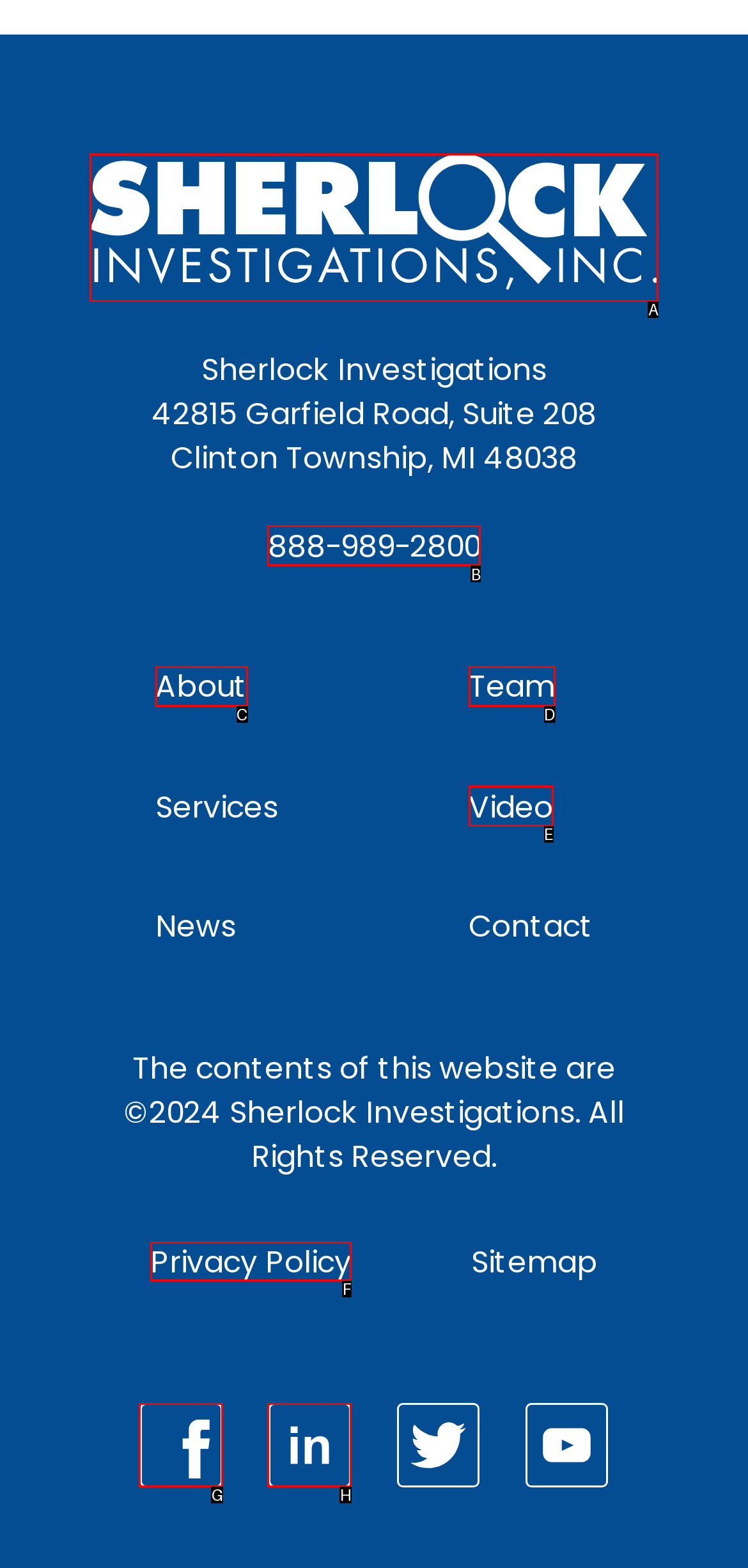Choose the letter of the UI element necessary for this task: Read Privacy Policy
Answer with the correct letter.

F